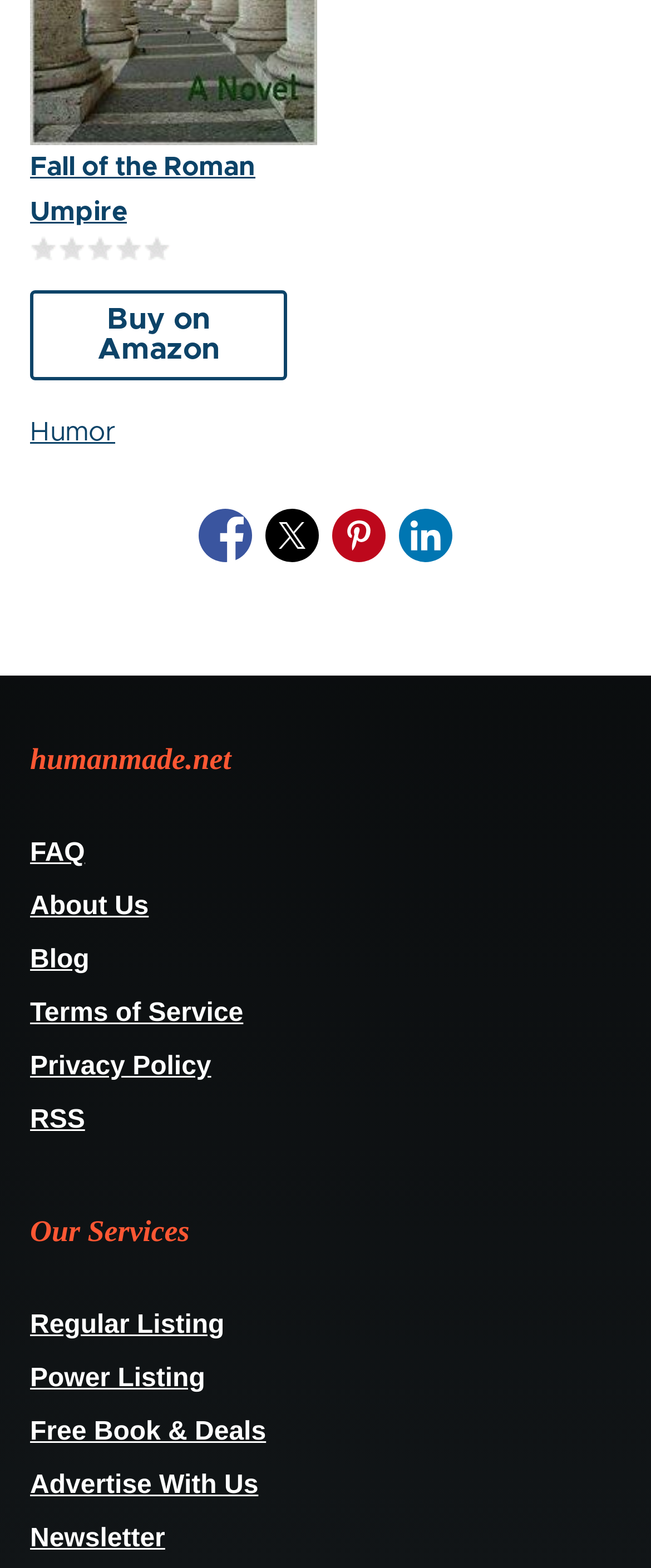Highlight the bounding box coordinates of the region I should click on to meet the following instruction: "Rate with 5/5".

[0.221, 0.15, 0.264, 0.166]